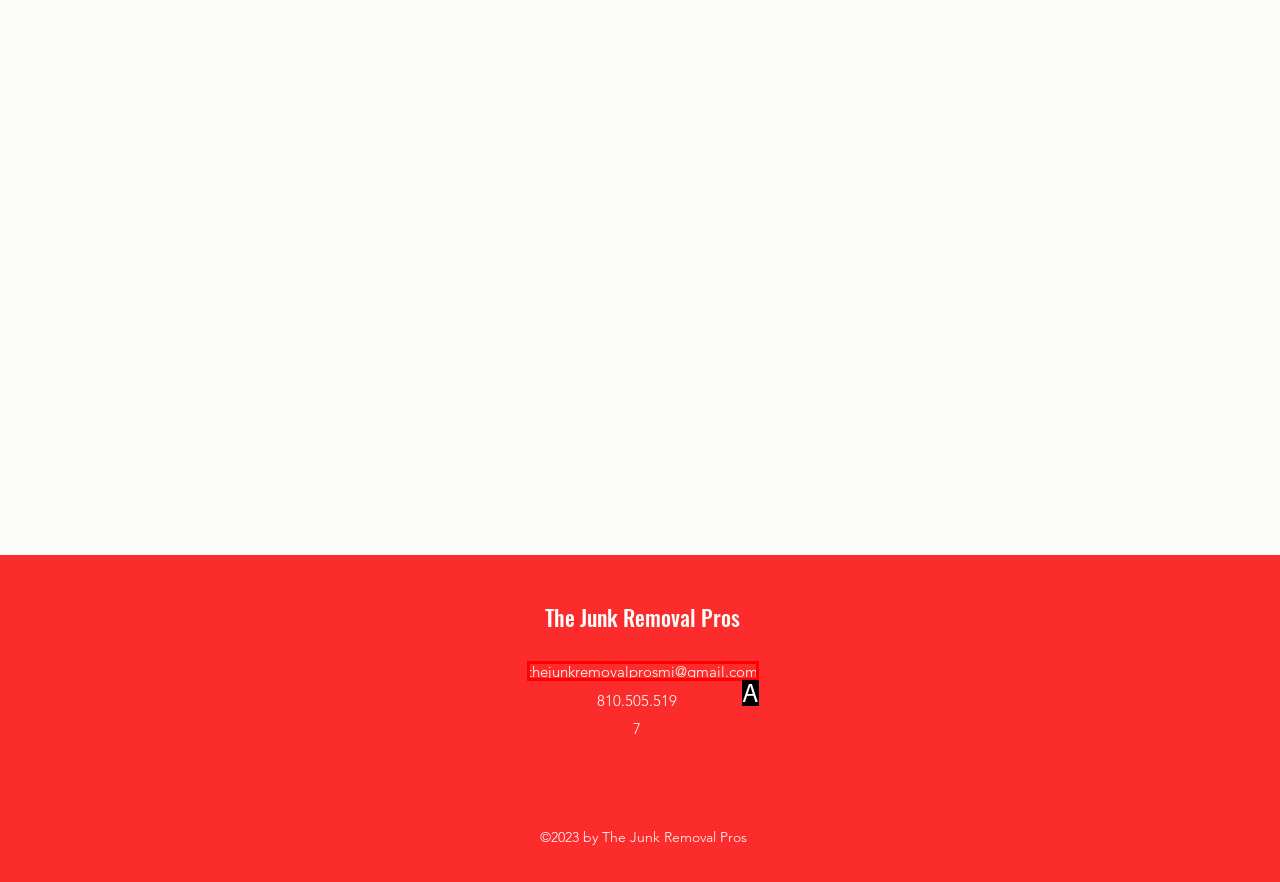Determine which HTML element fits the description: thejunkremovalprosmi@gmail.com. Answer with the letter corresponding to the correct choice.

A